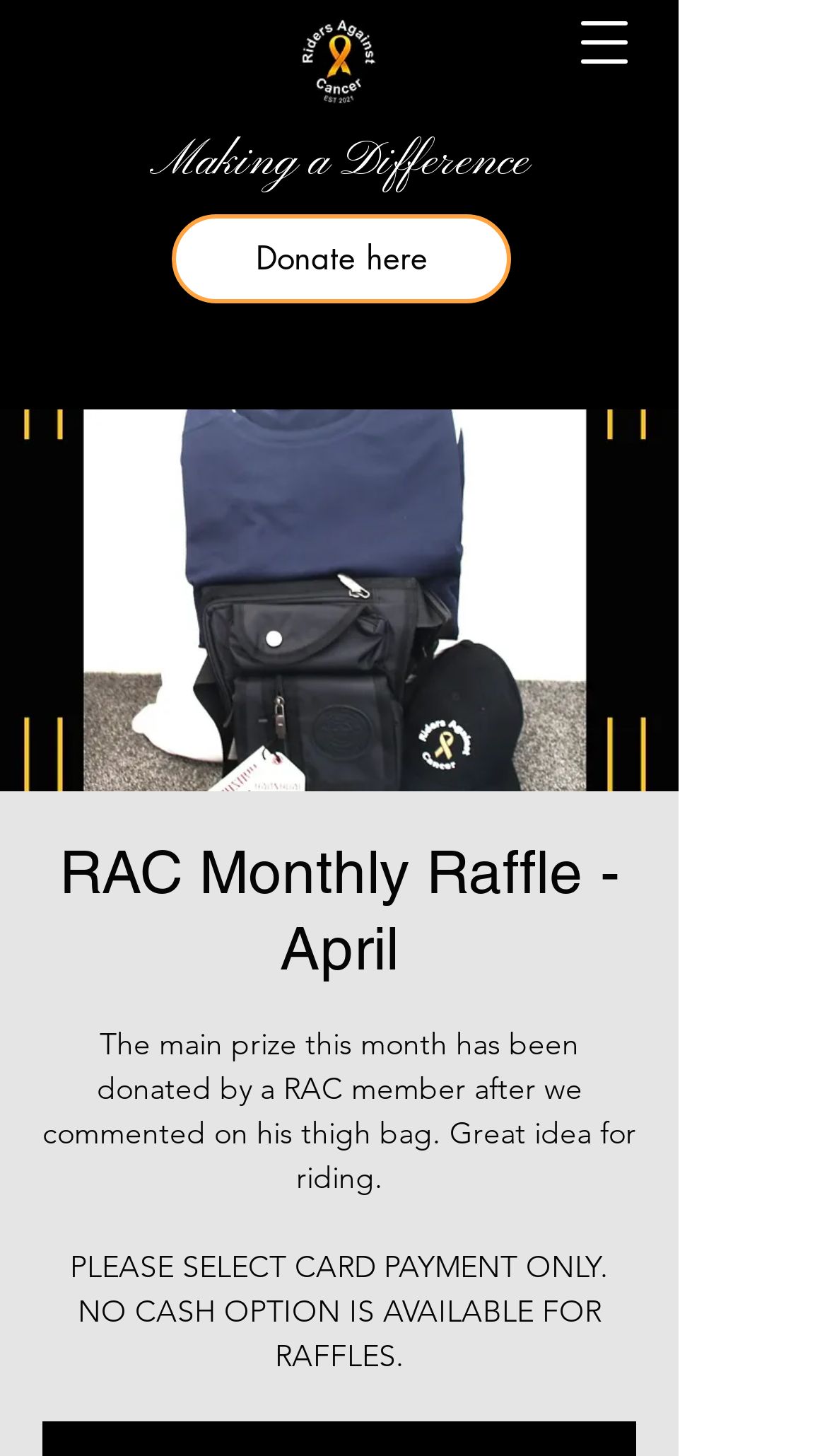What is the theme of the current raffle?
Please respond to the question with as much detail as possible.

Based on the webpage, the main prize this month has been donated by a RAC member after we commented on his thigh bag, which is a great idea for riding. This suggests that the theme of the current raffle is related to riding.